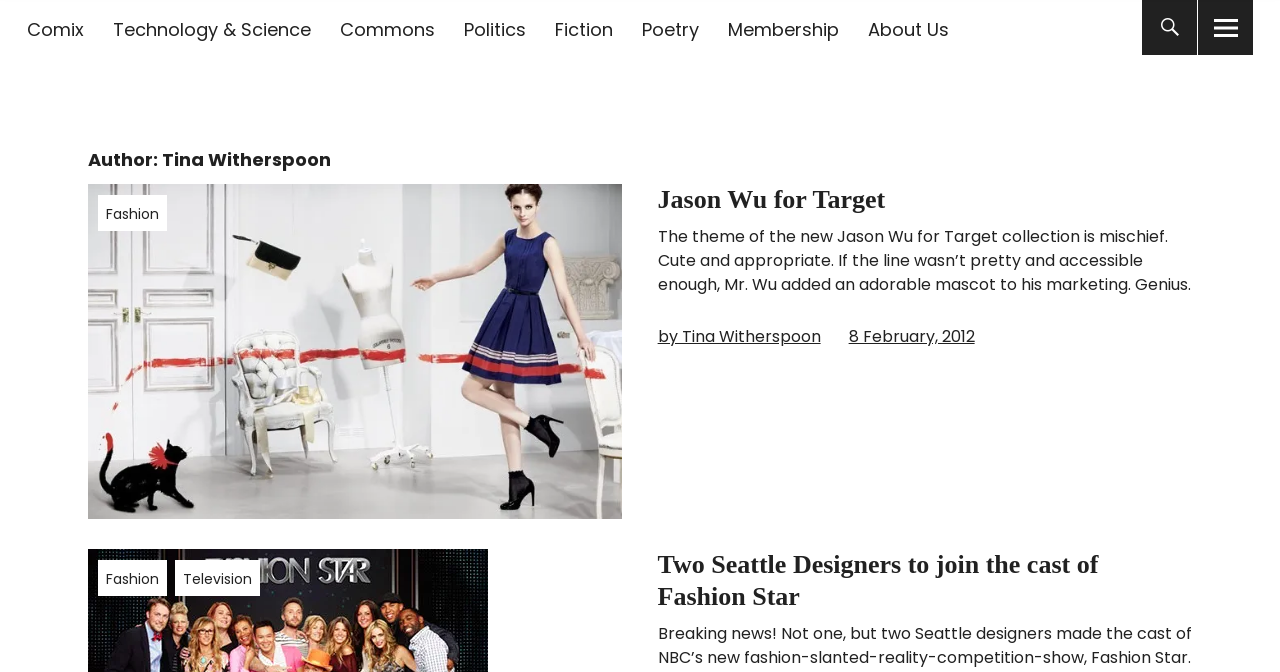What is the author of the article 'Jason Wu for Target'?
Please look at the screenshot and answer in one word or a short phrase.

Tina Witherspoon